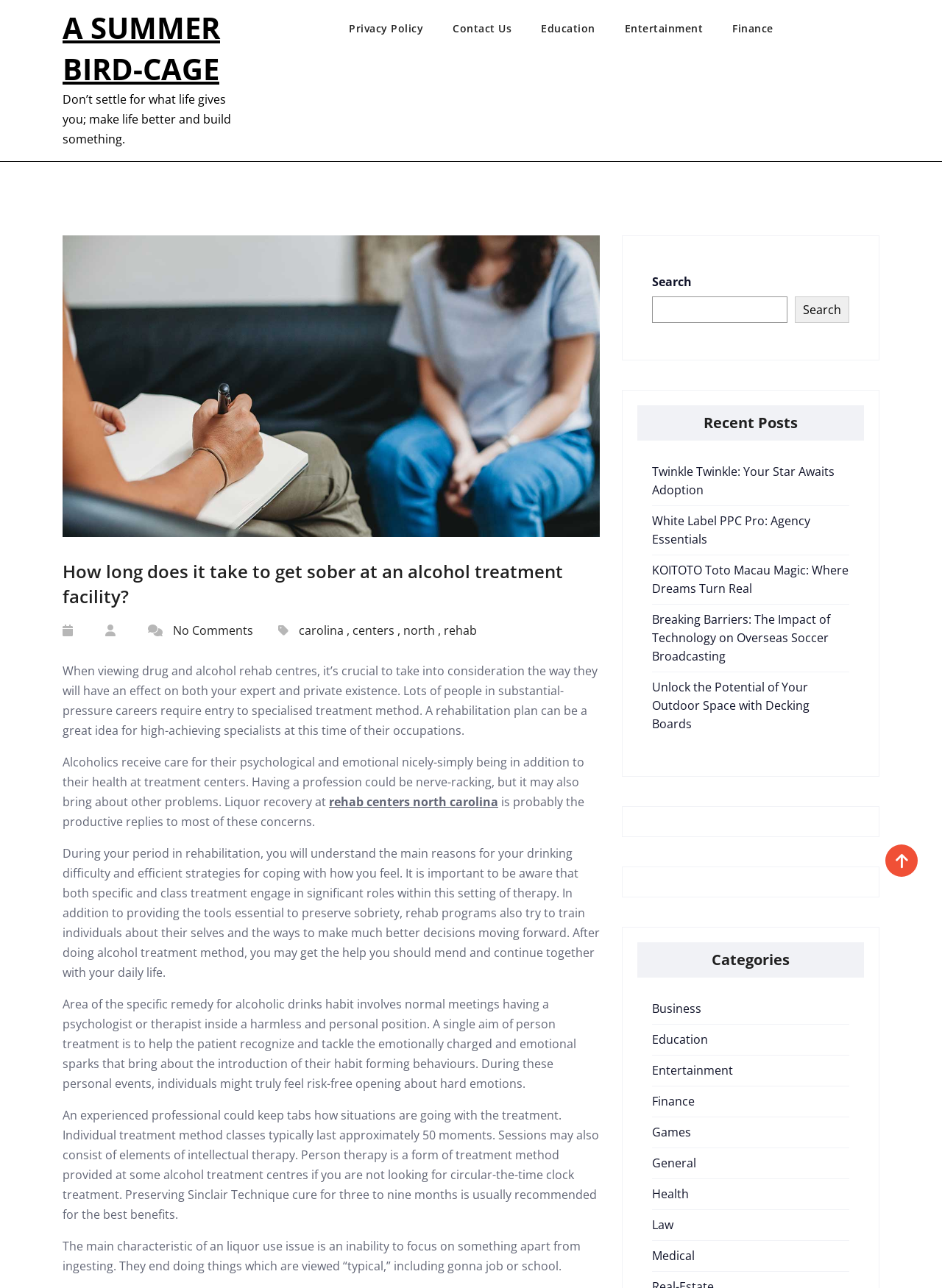Please determine the bounding box coordinates of the clickable area required to carry out the following instruction: "Read recent post 'Twinkle Twinkle: Your Star Awaits Adoption'". The coordinates must be four float numbers between 0 and 1, represented as [left, top, right, bottom].

[0.692, 0.36, 0.886, 0.387]